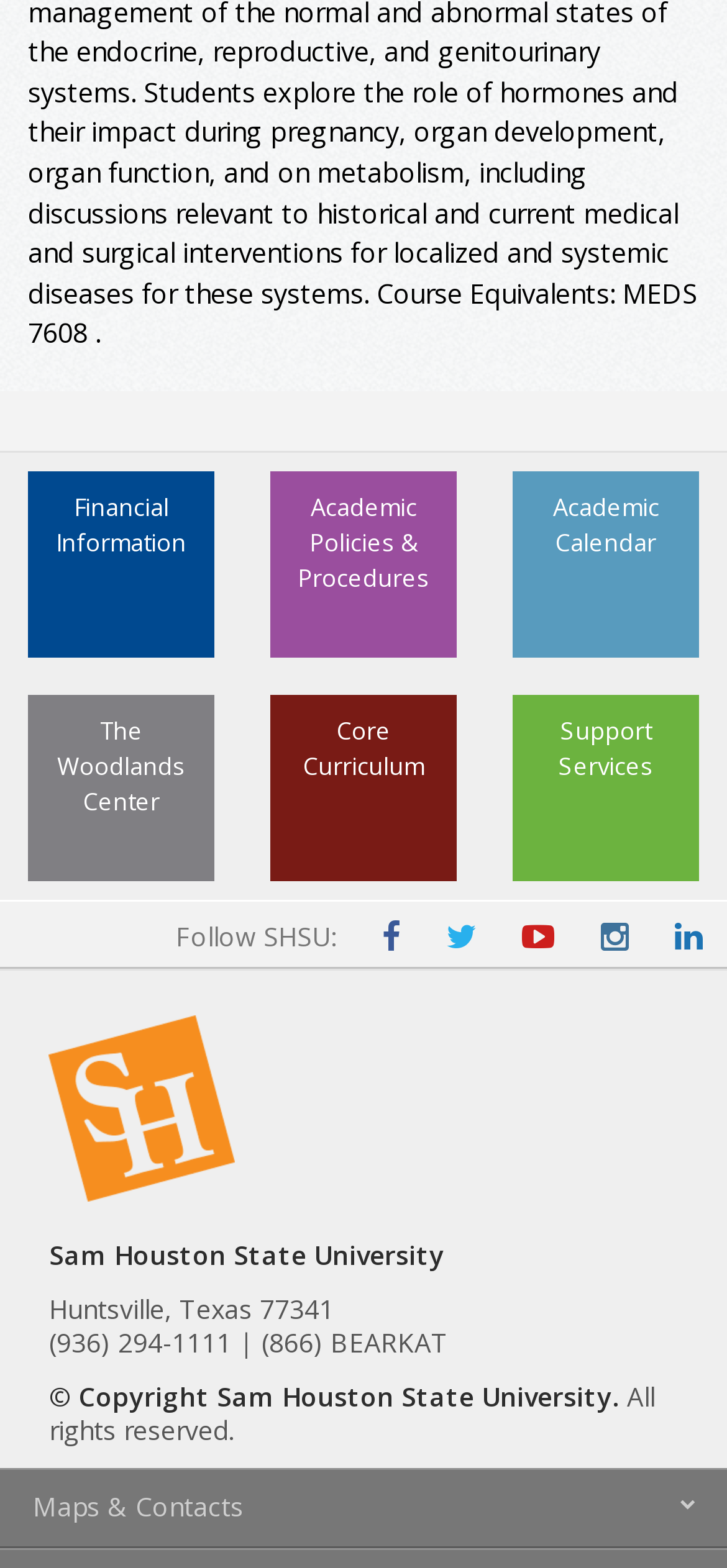How many social media links are there?
From the screenshot, provide a brief answer in one word or phrase.

5